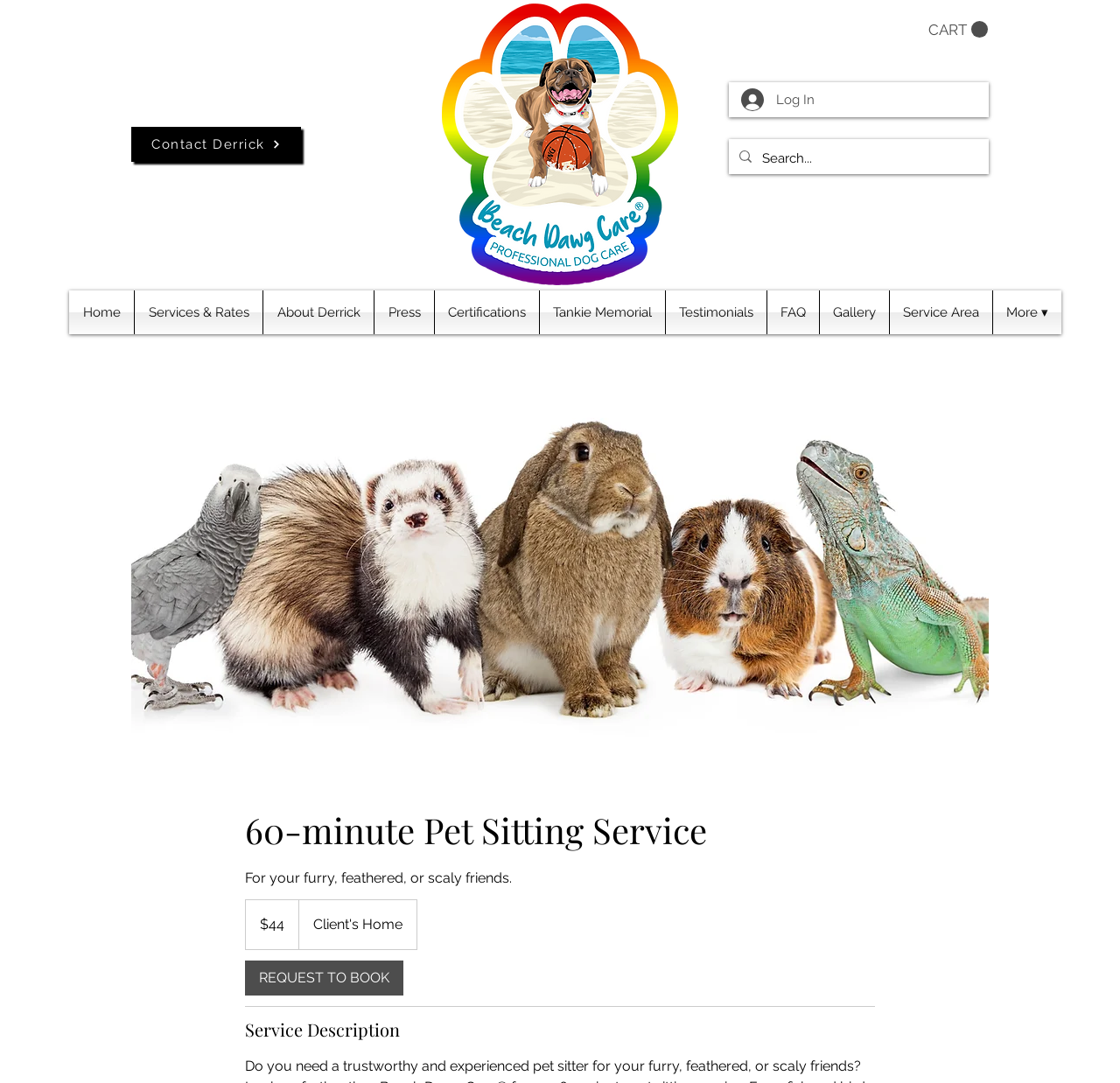Identify the bounding box of the UI element described as follows: "Log In". Provide the coordinates as four float numbers in the range of 0 to 1 [left, top, right, bottom].

[0.651, 0.076, 0.738, 0.108]